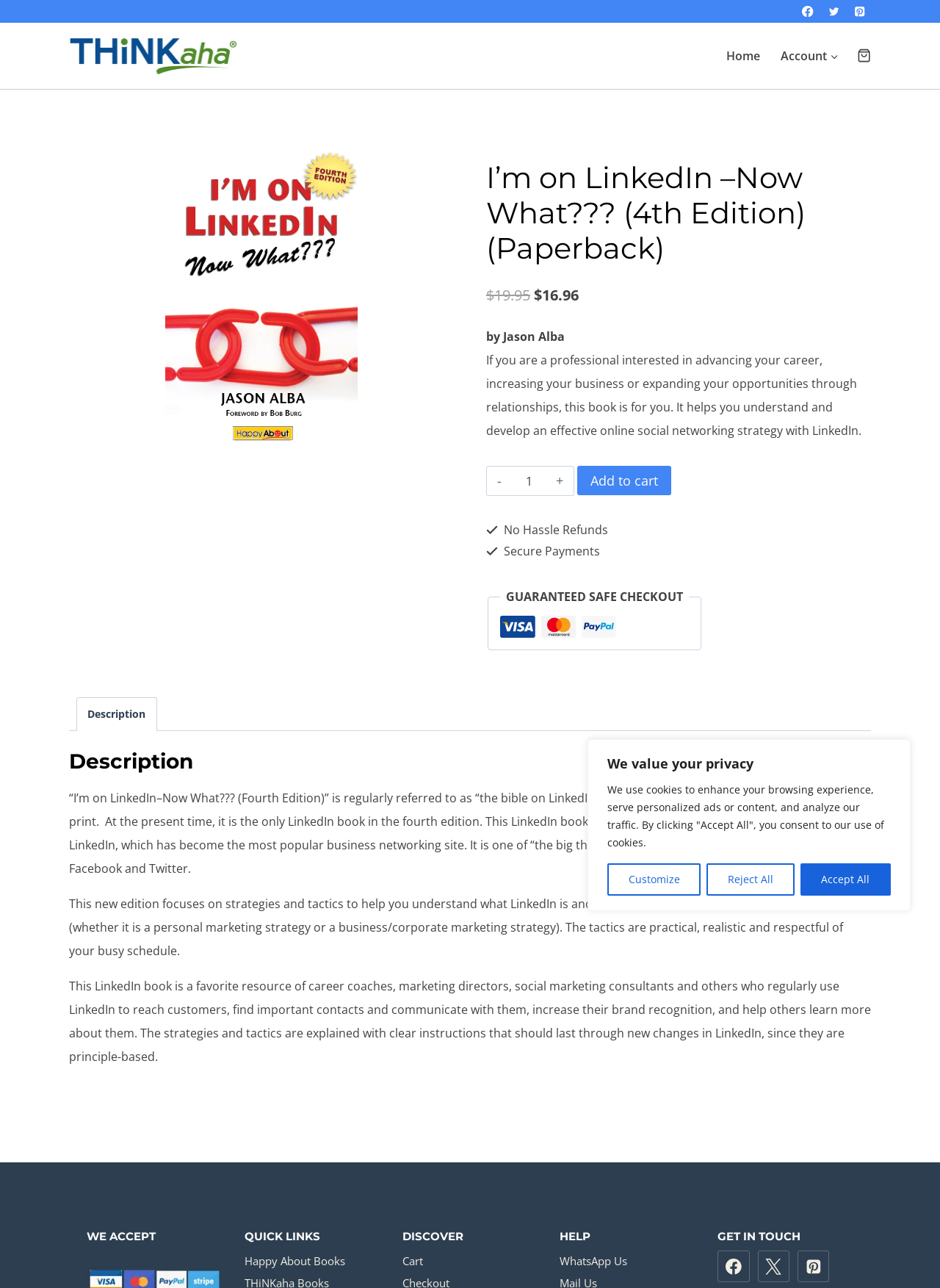Please provide a detailed answer to the question below based on the screenshot: 
What payment methods are accepted?

I found the payment methods by looking at the 'GUARANTEED SAFE CHECKOUT' section, which displays the logos of Visa, MasterCard, and PayPal.